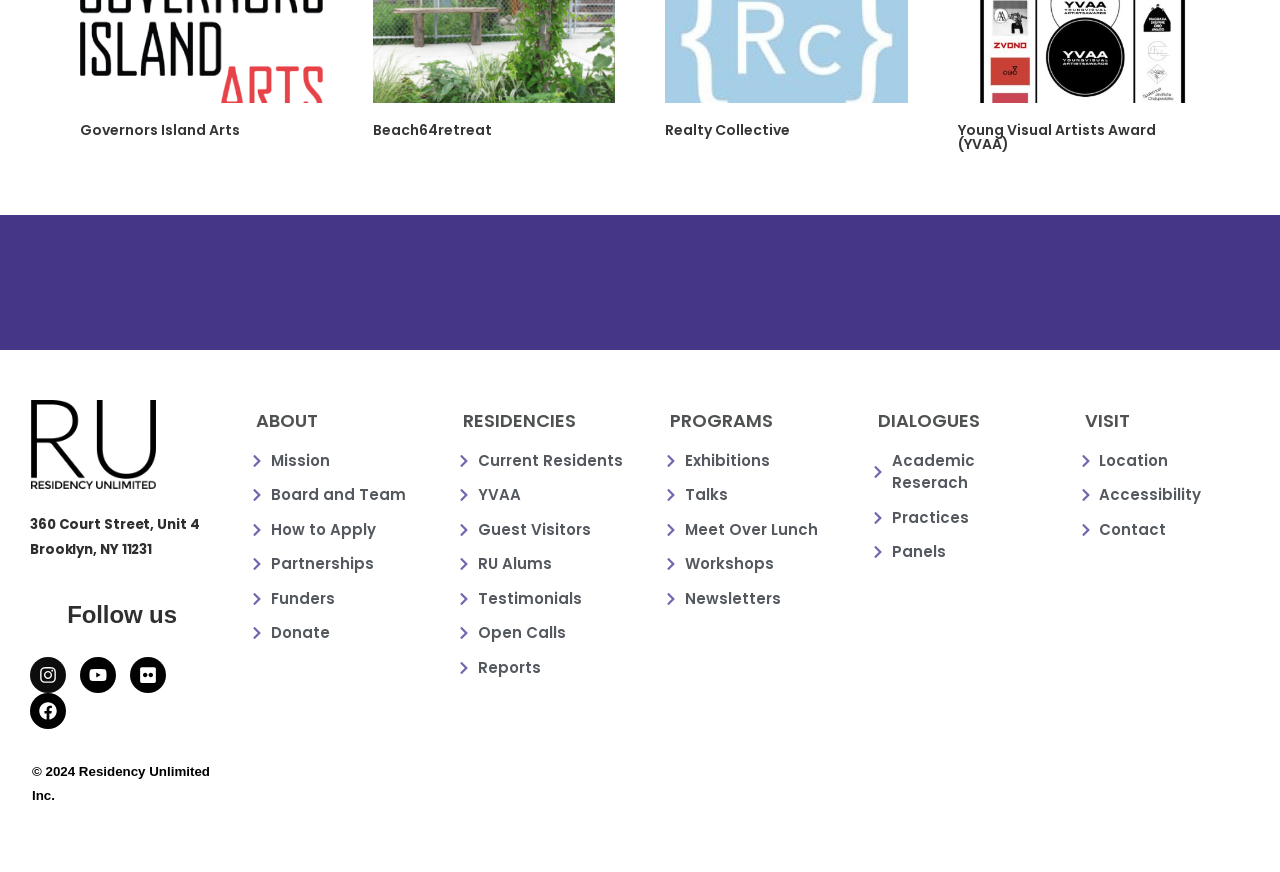Identify the bounding box coordinates for the region of the element that should be clicked to carry out the instruction: "Check out the Exhibitions". The bounding box coordinates should be four float numbers between 0 and 1, i.e., [left, top, right, bottom].

[0.518, 0.516, 0.661, 0.542]